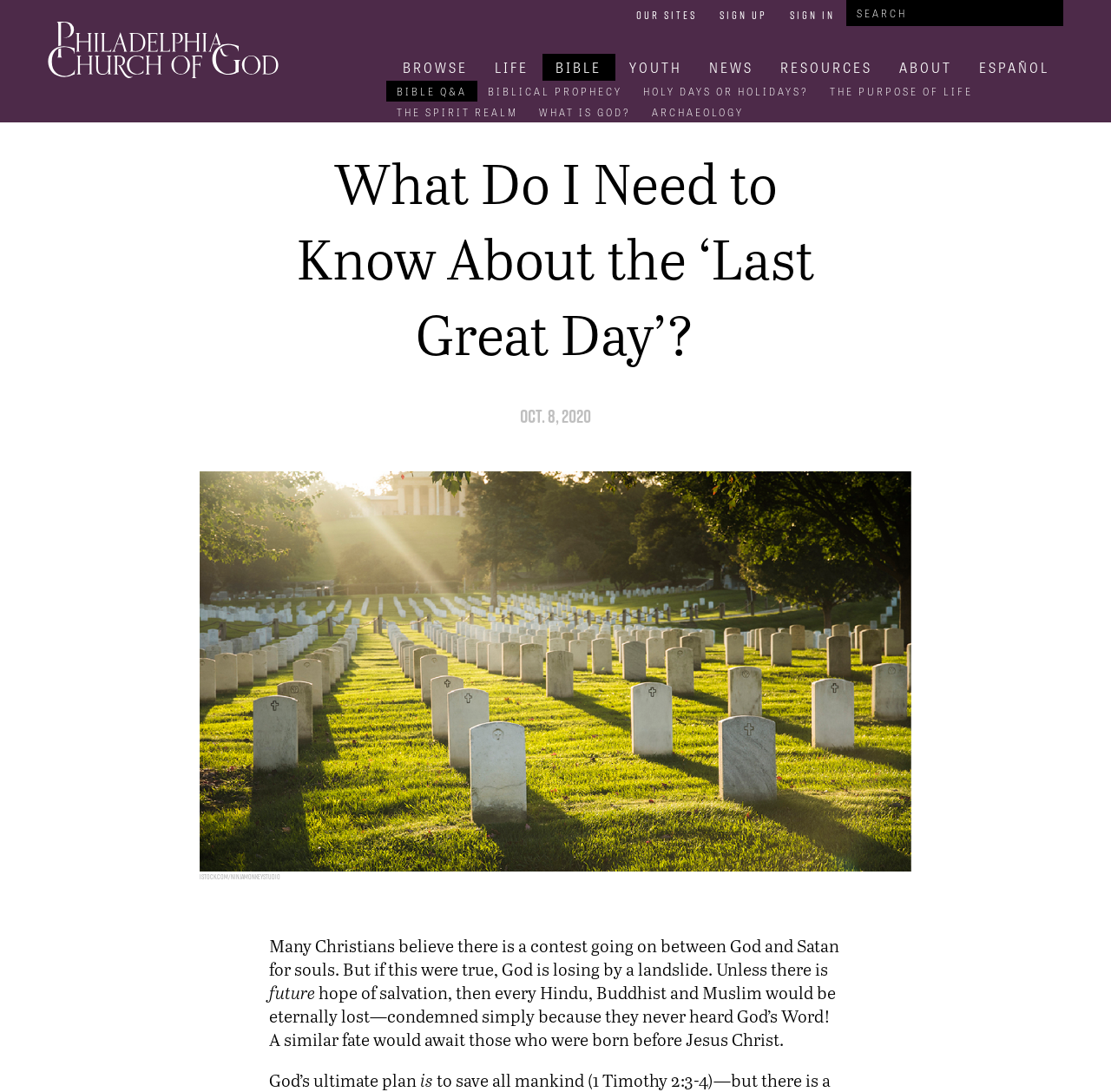Please find the bounding box coordinates of the element that you should click to achieve the following instruction: "Learn about 'BIBLE Q&A'". The coordinates should be presented as four float numbers between 0 and 1: [left, top, right, bottom].

[0.348, 0.074, 0.43, 0.093]